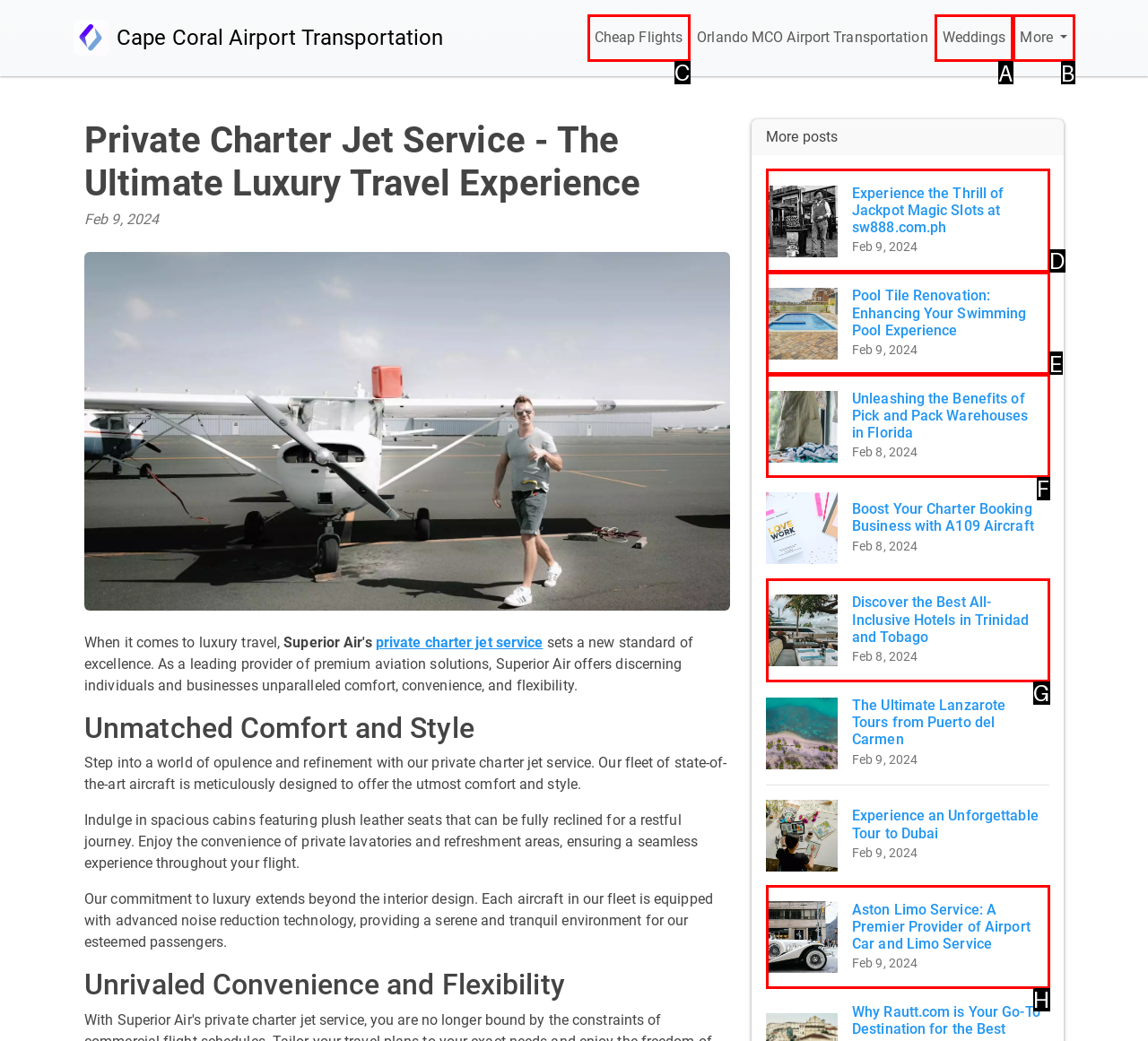From the given options, indicate the letter that corresponds to the action needed to complete this task: Go to Strategic Discoveries homepage. Respond with only the letter.

None